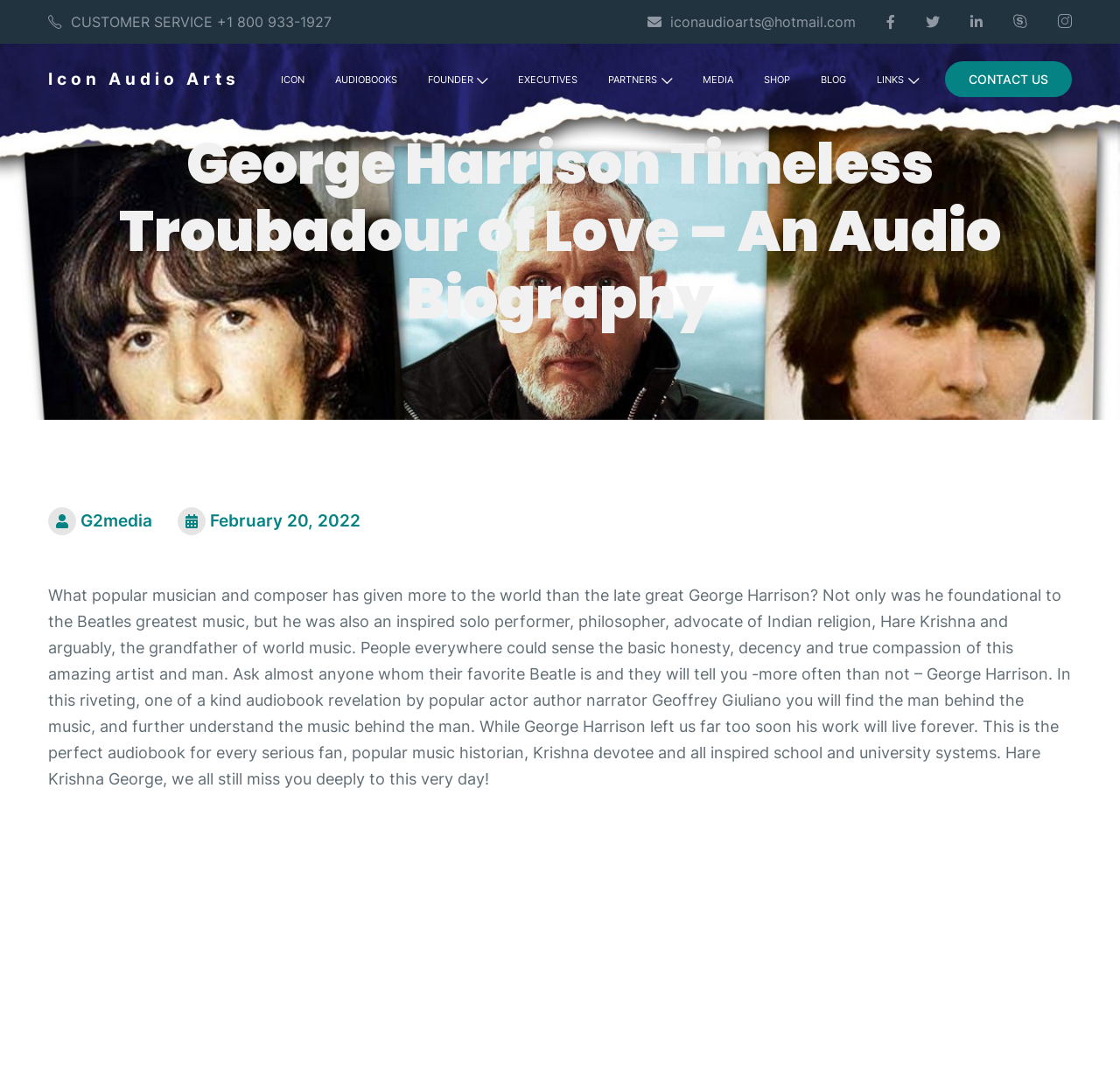Identify the bounding box for the element characterized by the following description: "CUSTOMER SERVICE +1 800 933-1927".

[0.031, 0.004, 0.308, 0.037]